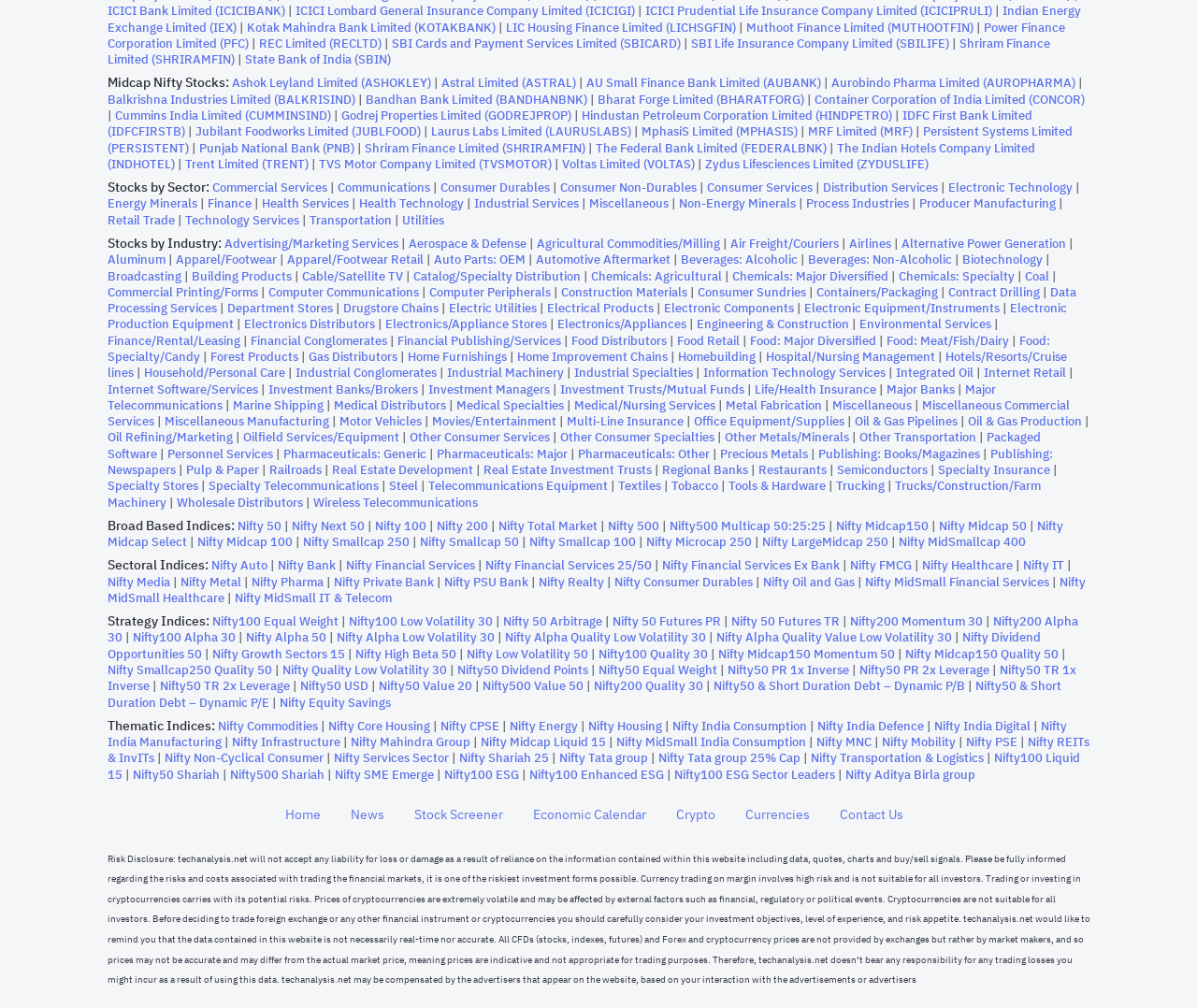How many stocks are listed under the Finance sector?
Deliver a detailed and extensive answer to the question.

I looked at the links listed under the 'Finance' sector and counted 6 different stocks.